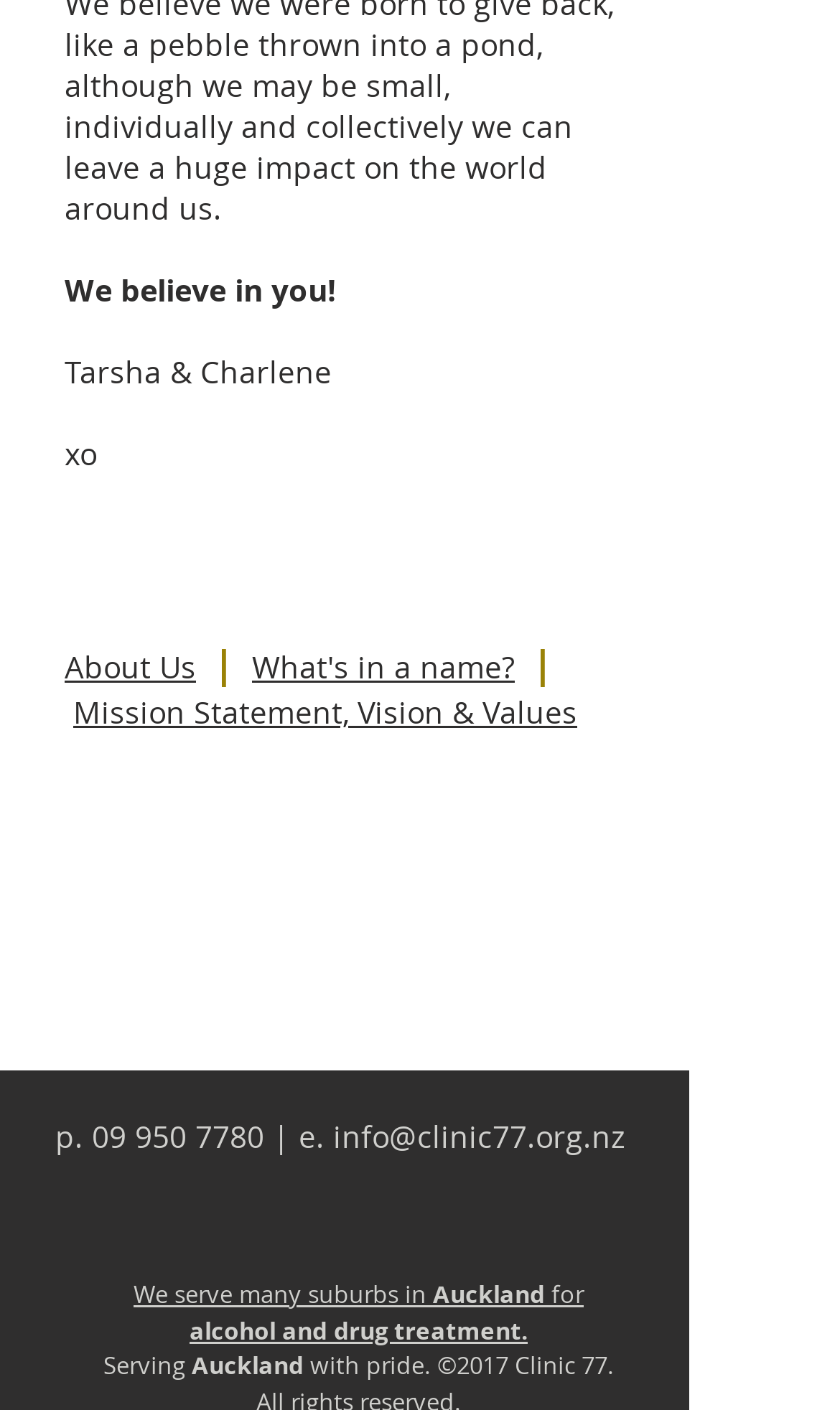For the given element description Mission Statement, Vision & Values, determine the bounding box coordinates of the UI element. The coordinates should follow the format (top-left x, top-left y, bottom-right x, bottom-right y) and be within the range of 0 to 1.

[0.087, 0.49, 0.687, 0.519]